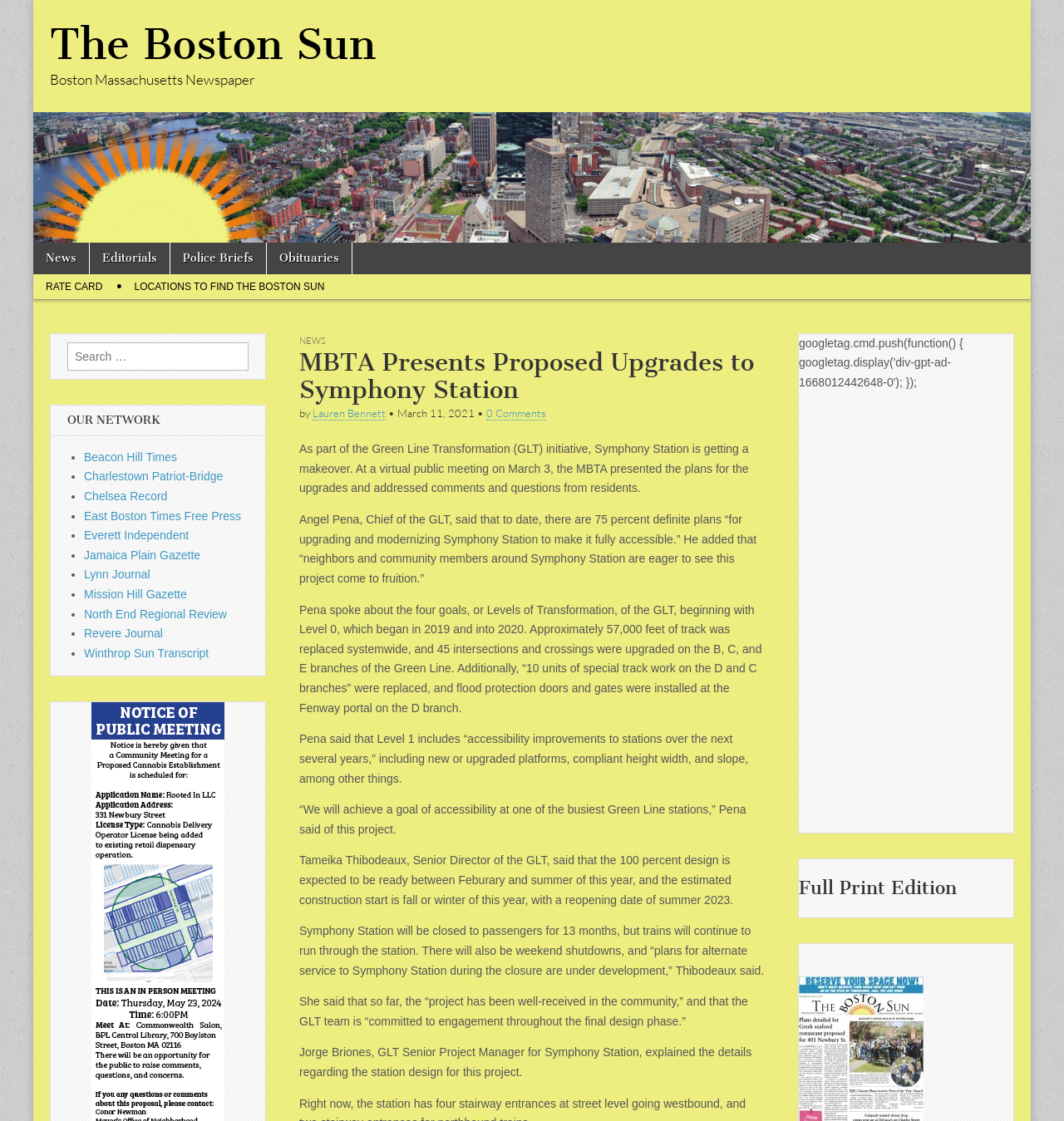Please identify the coordinates of the bounding box for the clickable region that will accomplish this instruction: "Read the 'MBTA Presents Proposed Upgrades to Symphony Station' article".

[0.281, 0.311, 0.719, 0.361]